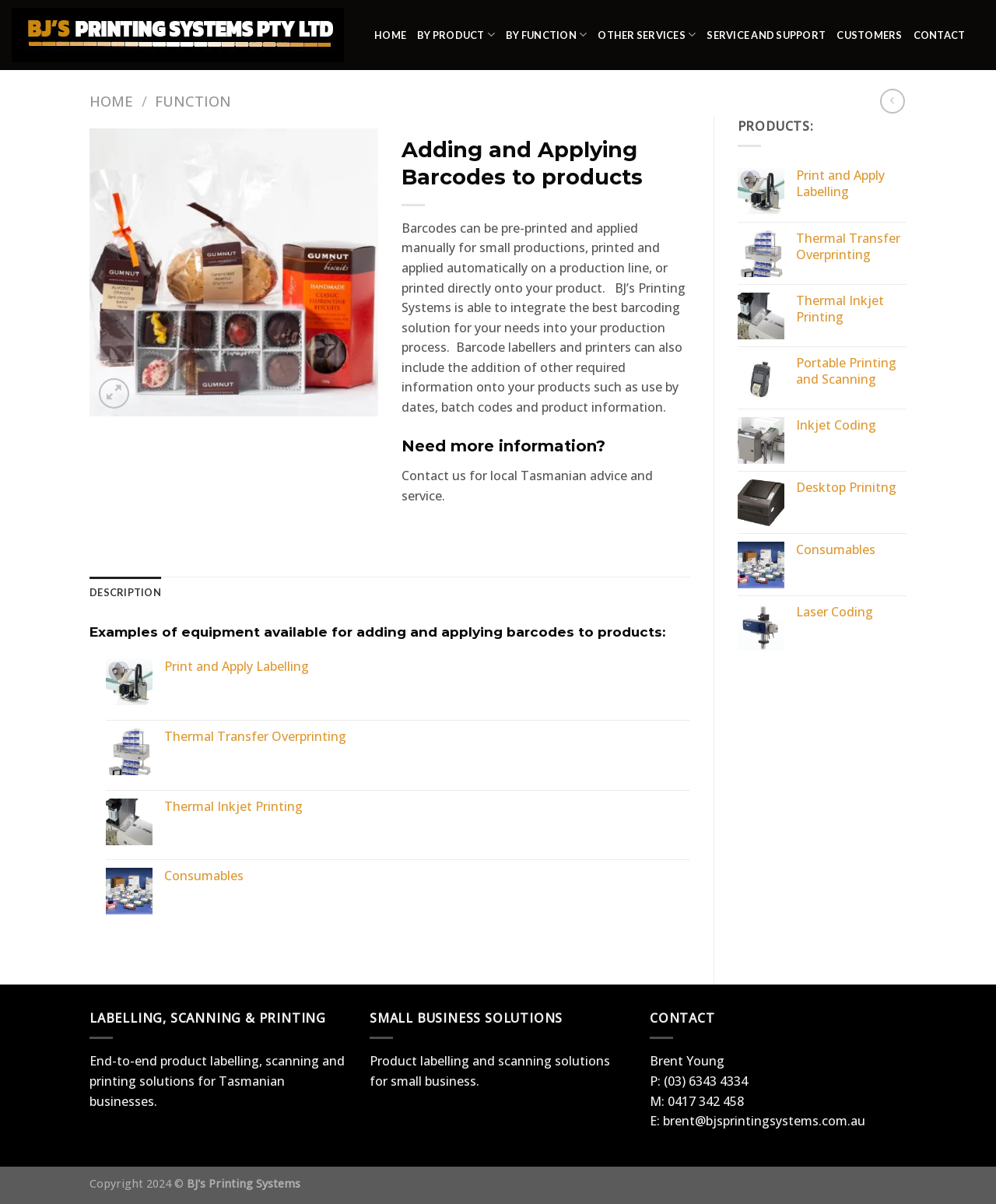Show the bounding box coordinates of the region that should be clicked to follow the instruction: "View BY PRODUCT."

[0.419, 0.015, 0.497, 0.043]